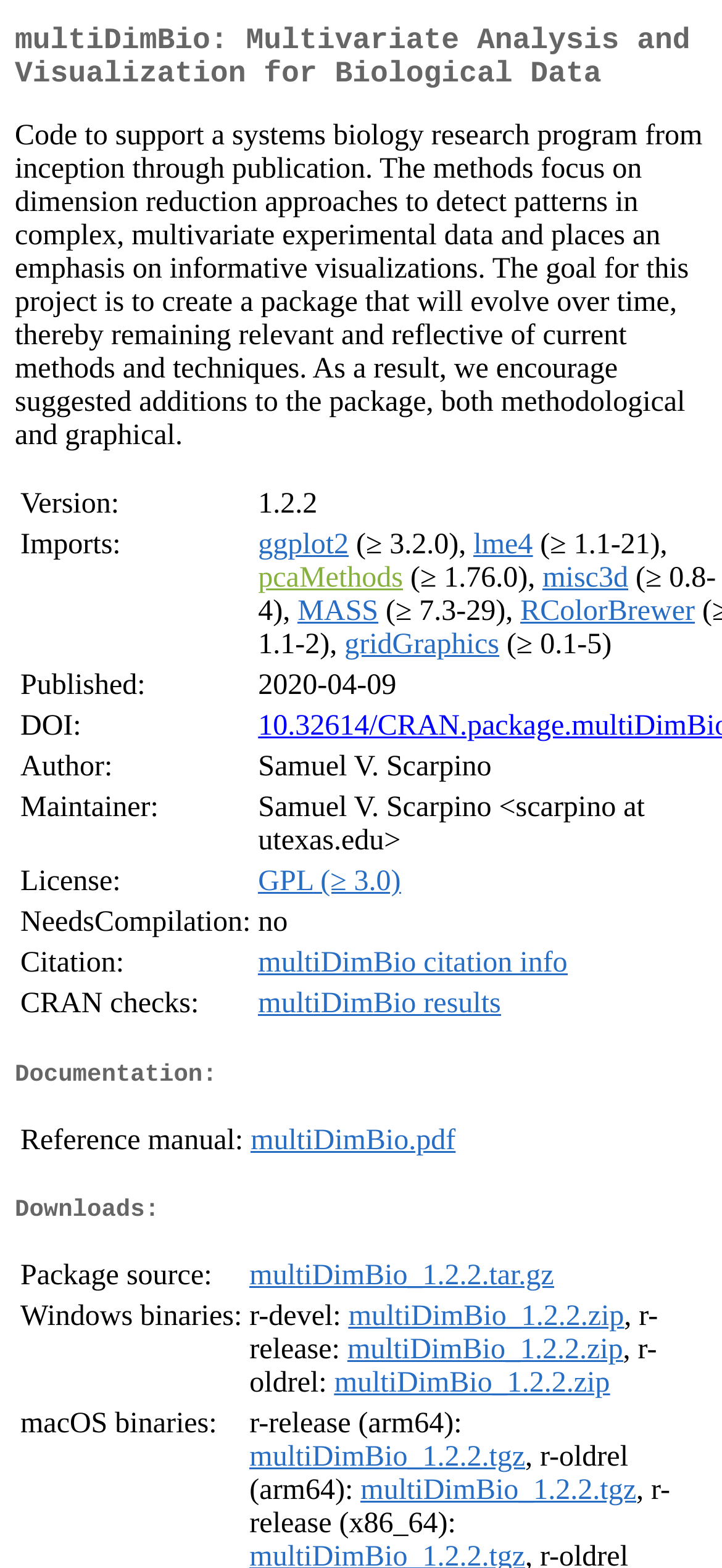Determine the bounding box coordinates of the clickable element to complete this instruction: "Download package source". Provide the coordinates in the format of four float numbers between 0 and 1, [left, top, right, bottom].

[0.343, 0.803, 0.974, 0.827]